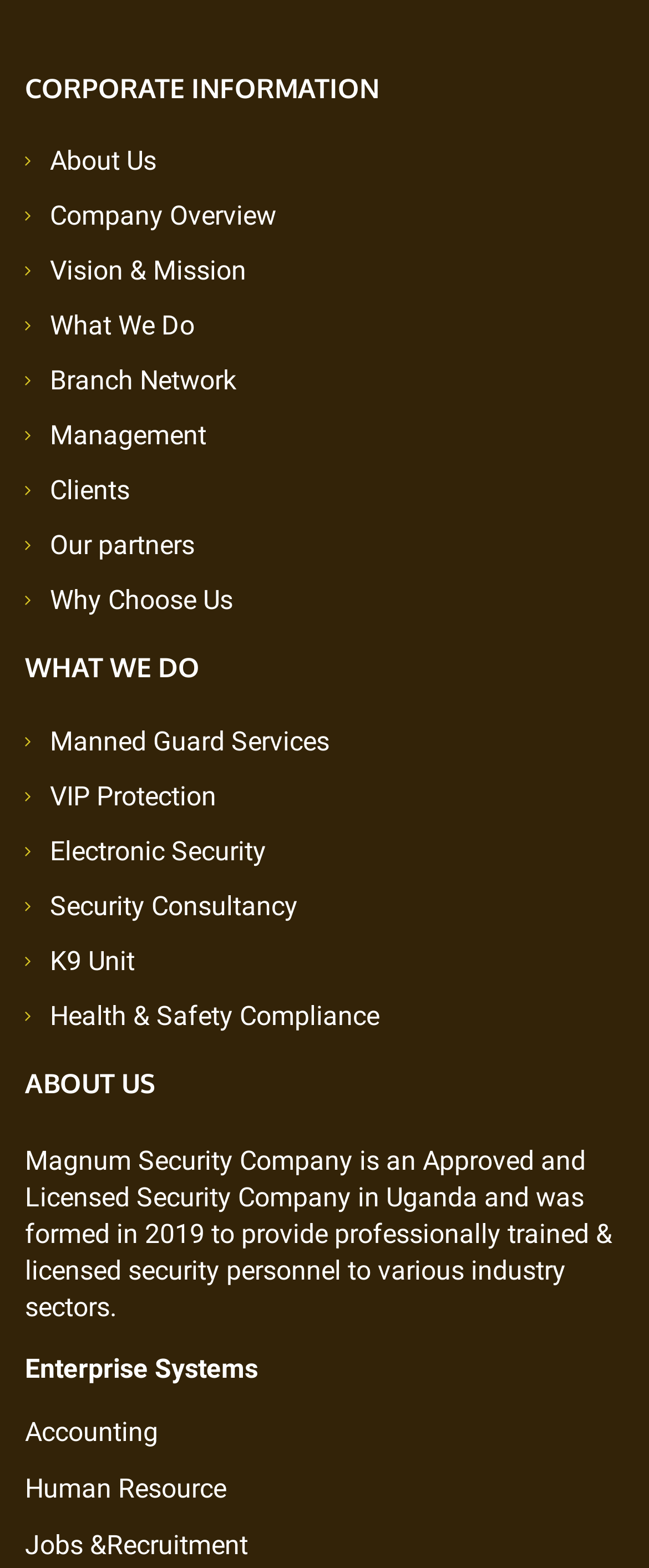Respond with a single word or phrase:
What are the company's industry sectors?

Various industry sectors